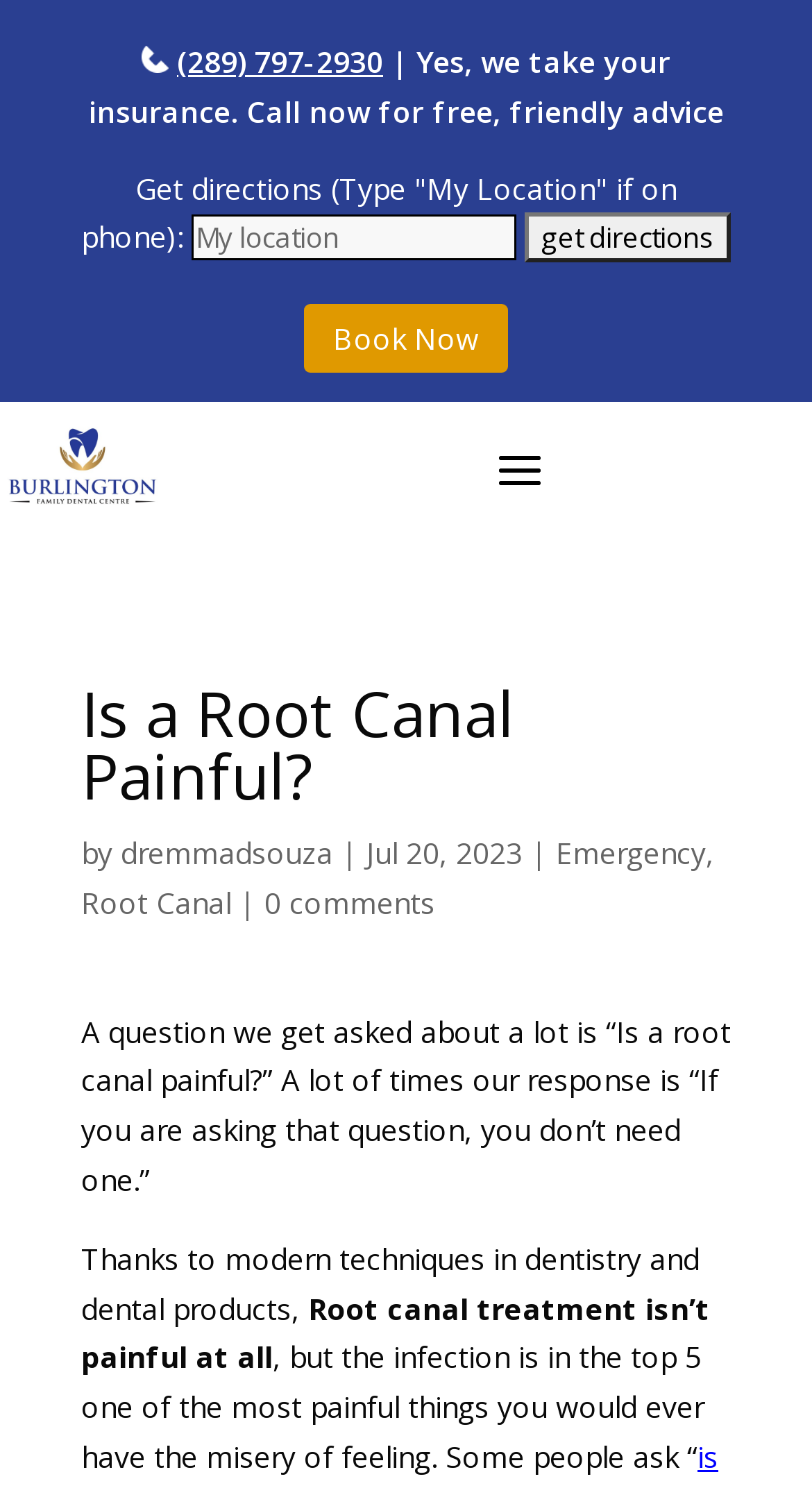Determine the coordinates of the bounding box that should be clicked to complete the instruction: "visit Obsolete software page". The coordinates should be represented by four float numbers between 0 and 1: [left, top, right, bottom].

None